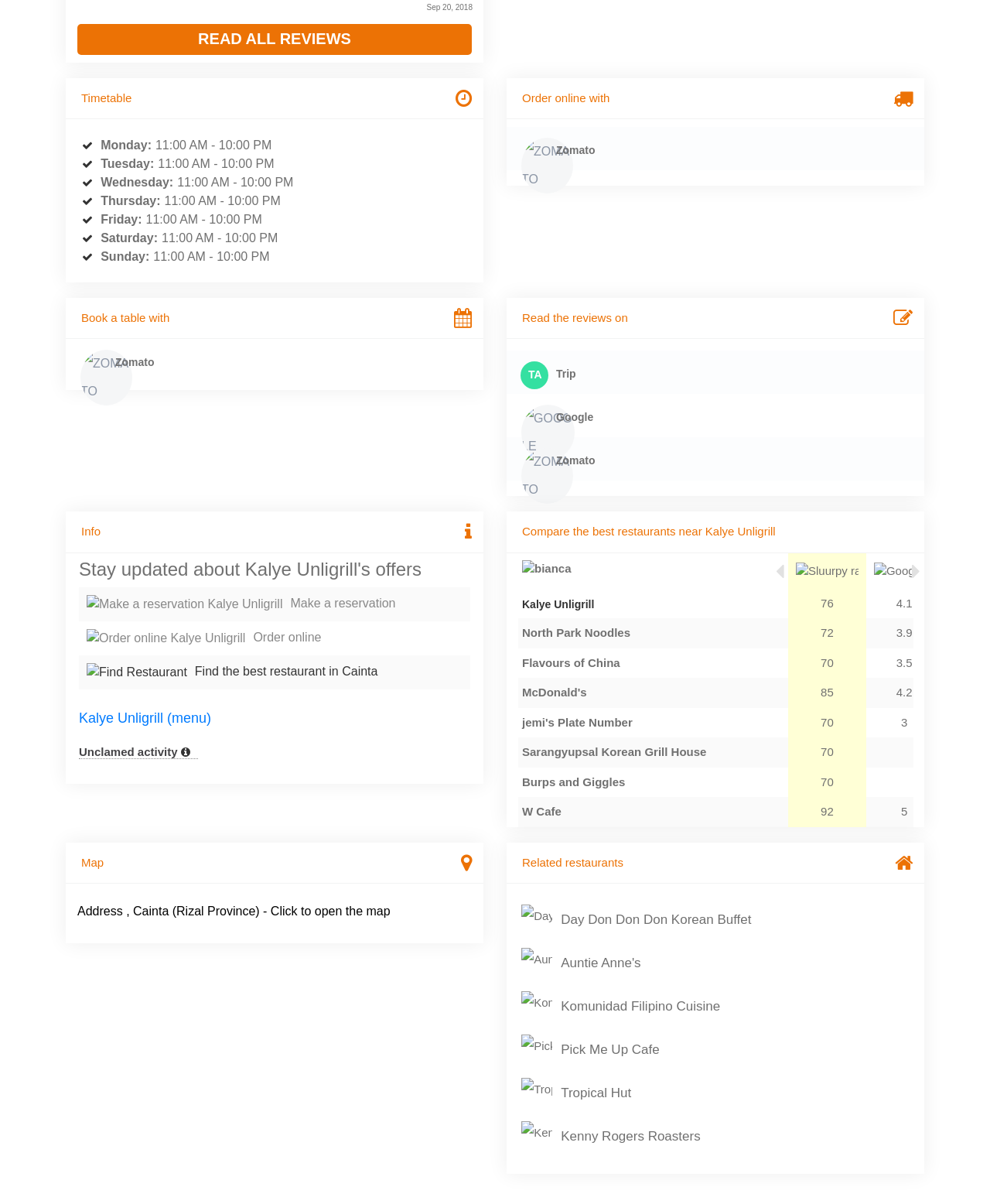How many restaurants are compared near Kalye Unligrill?
Provide a thorough and detailed answer to the question.

The webpage compares Kalye Unligrill with 7 other restaurants, including bianca, North Park Noodles, Flavours of China, McDonald's, jemi's Plate Number, Sarangyupsal Korean Grill House, and Burps and Giggles, showing their ratings and other information.